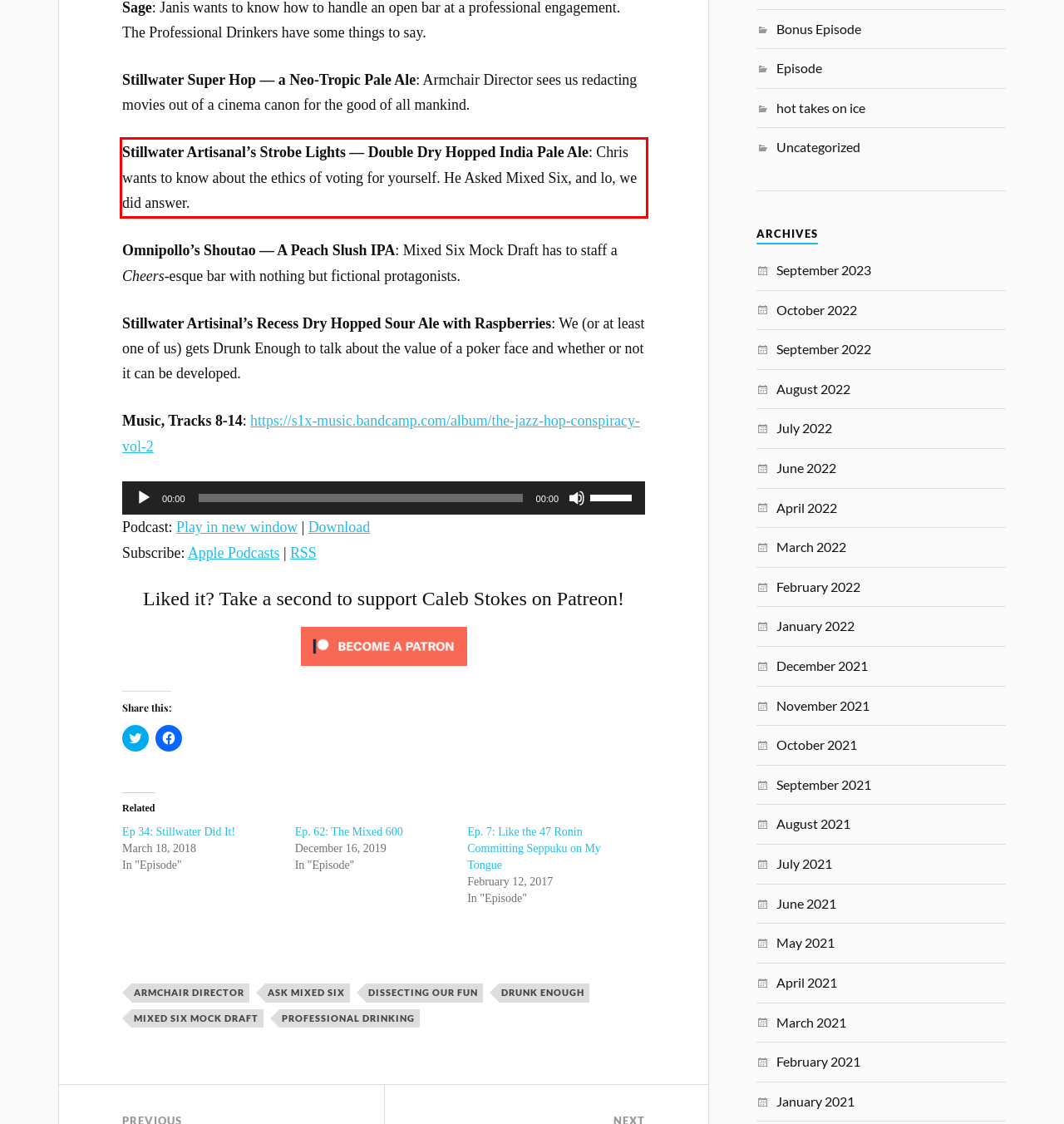Identify the text within the red bounding box on the webpage screenshot and generate the extracted text content.

Stillwater Artisanal’s Strobe Lights — Double Dry Hopped India Pale Ale: Chris wants to know about the ethics of voting for yourself. He Asked Mixed Six, and lo, we did answer.